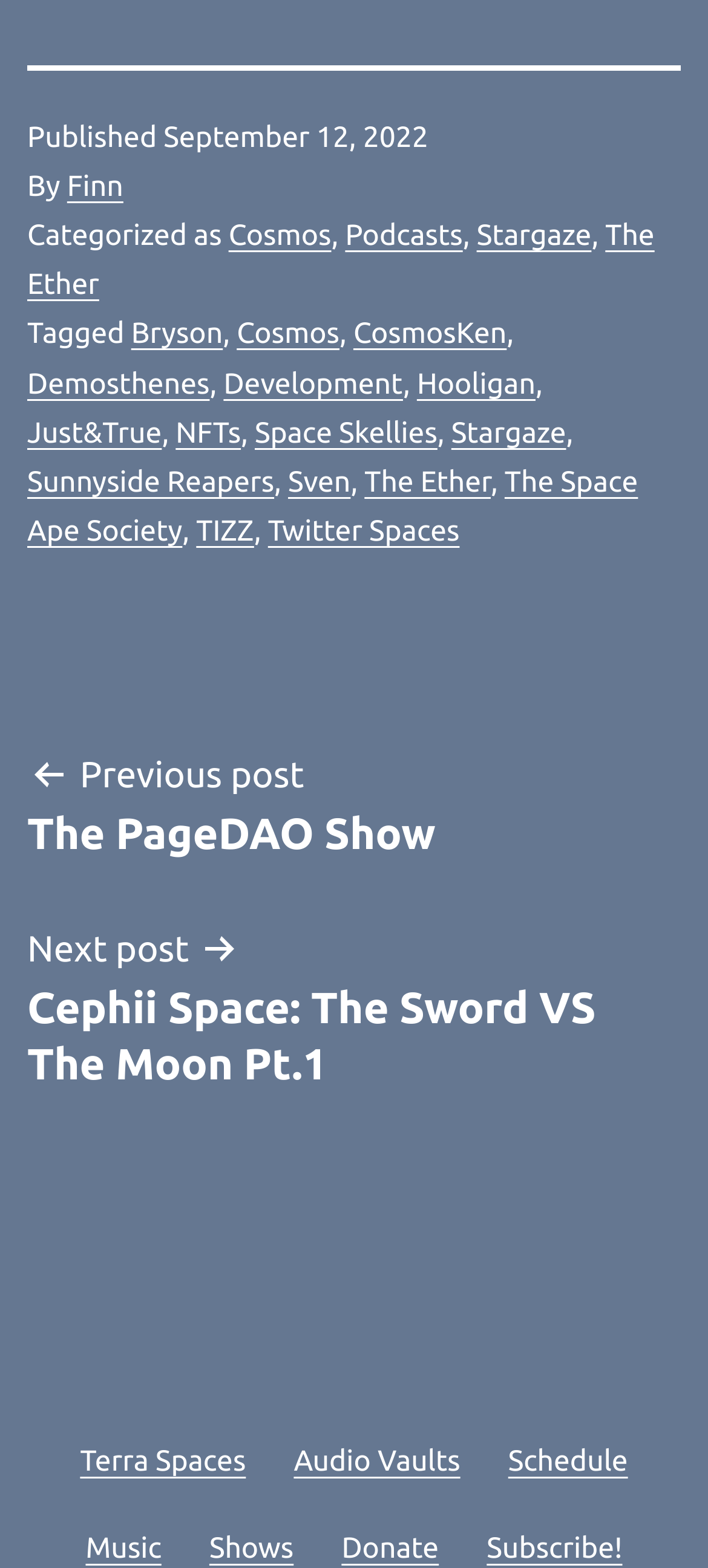What categories is the current post categorized as?
Please provide a single word or phrase as your answer based on the image.

Cosmos, Podcasts, Stargaze, The Ether